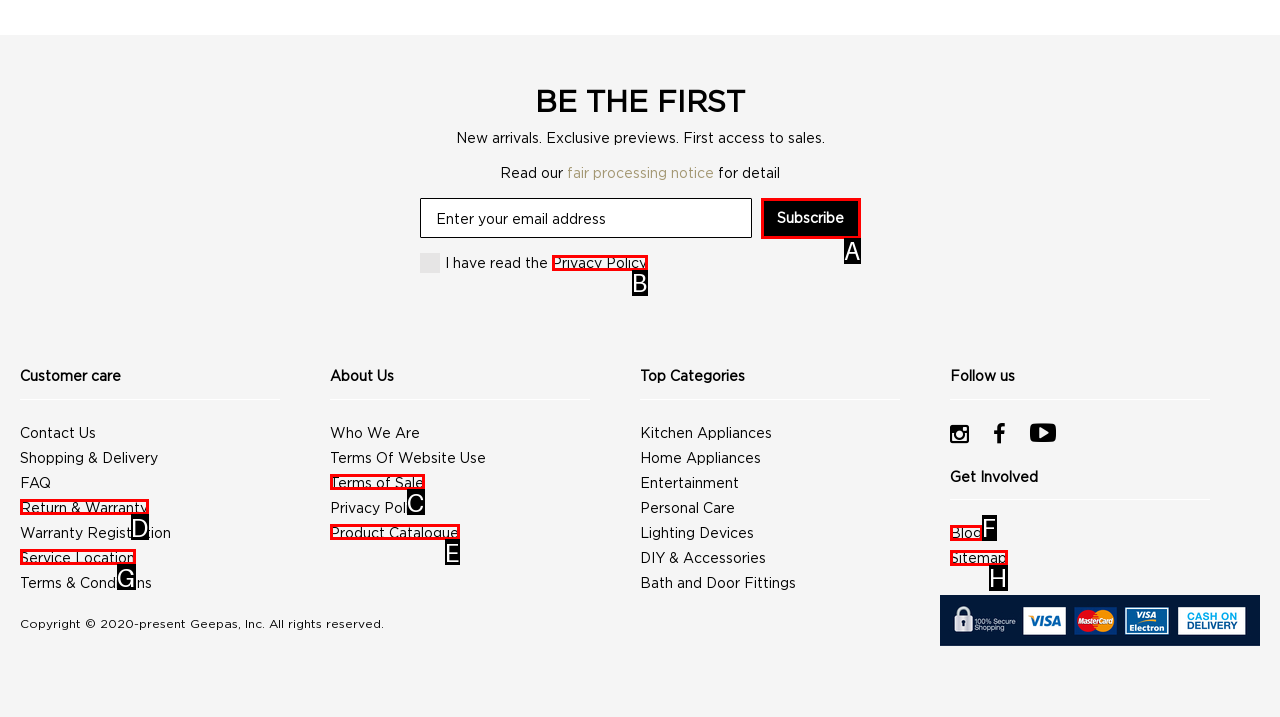Choose the HTML element that should be clicked to achieve this task: Subscribe to the newsletter
Respond with the letter of the correct choice.

A